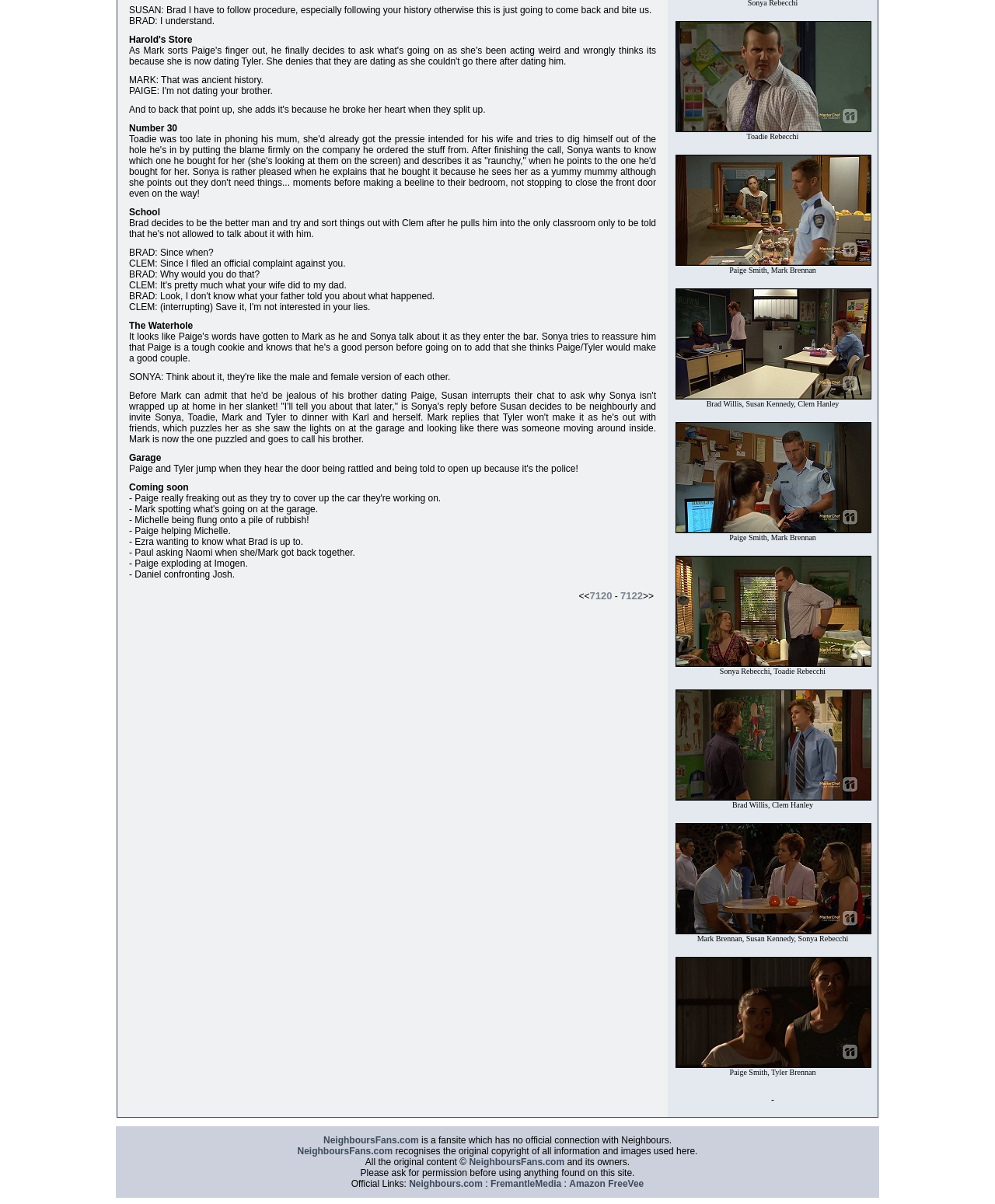Specify the bounding box coordinates of the area to click in order to execute this command: 'View the image of Toadie Rebecchi in Neighbours Episode 7121'. The coordinates should consist of four float numbers ranging from 0 to 1, and should be formatted as [left, top, right, bottom].

[0.679, 0.018, 0.876, 0.11]